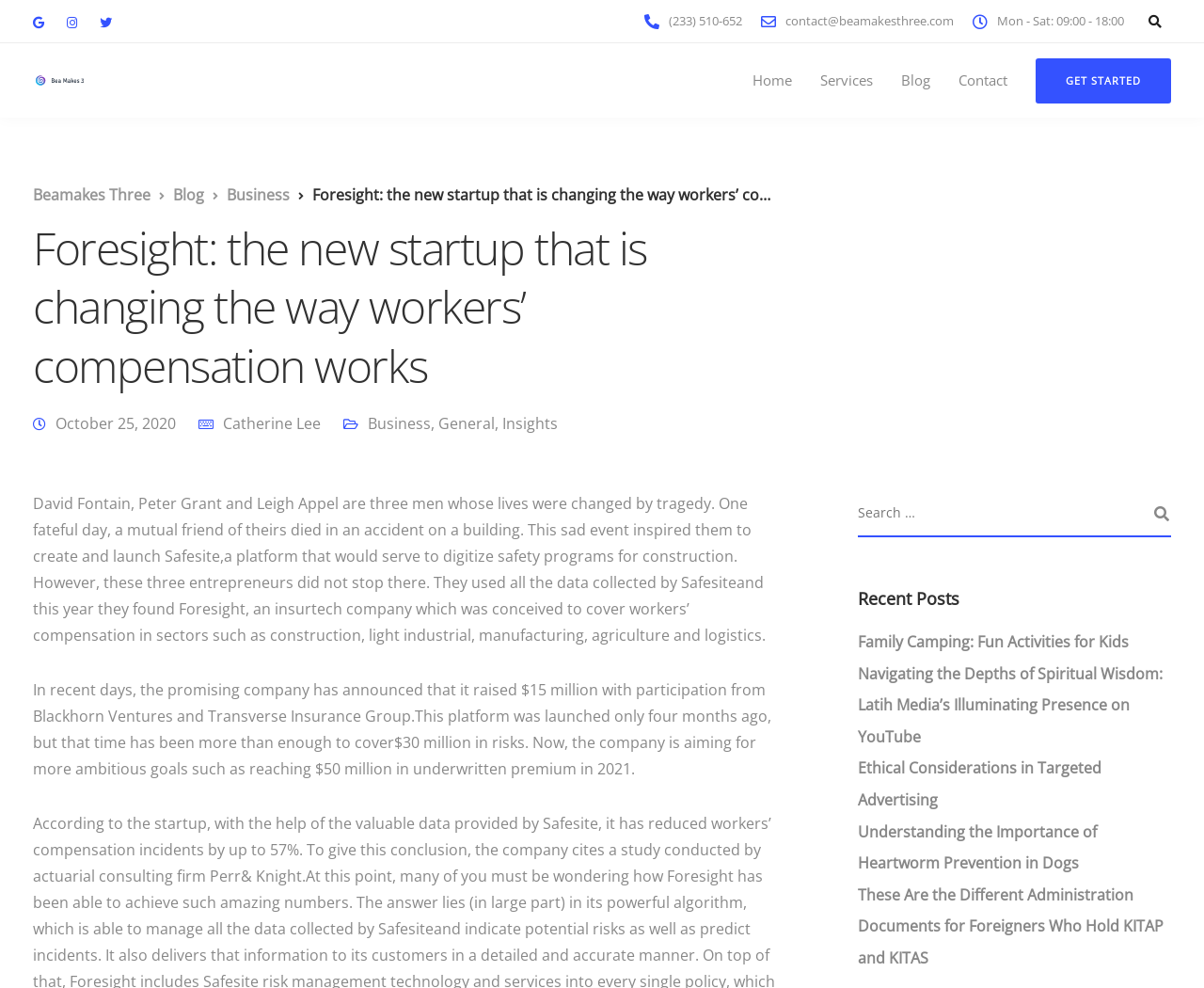Please locate the bounding box coordinates of the region I need to click to follow this instruction: "Read the blog post 'Family Camping: Fun Activities for Kids'".

[0.712, 0.639, 0.937, 0.66]